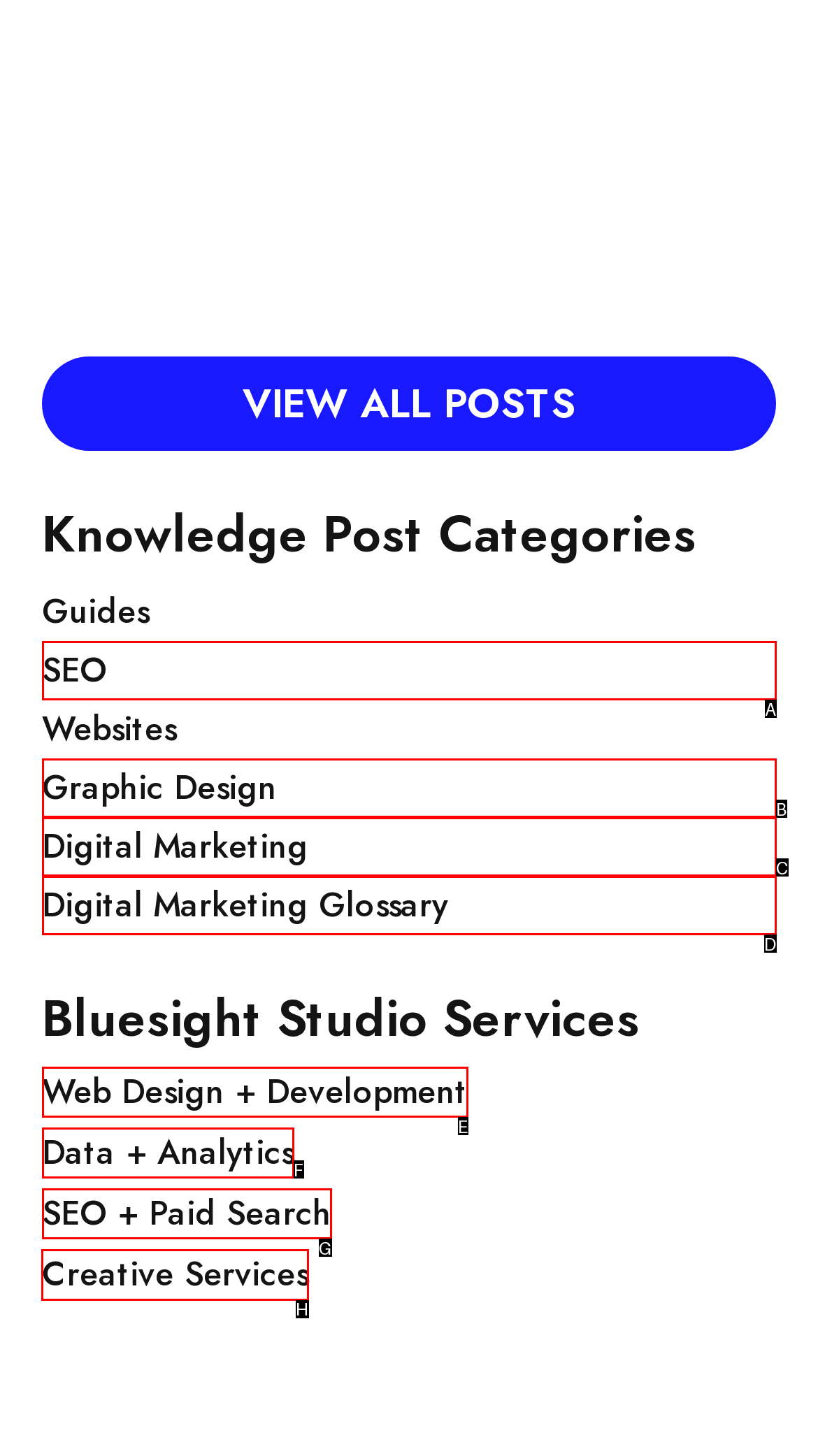Identify which lettered option to click to carry out the task: view creative services. Provide the letter as your answer.

H